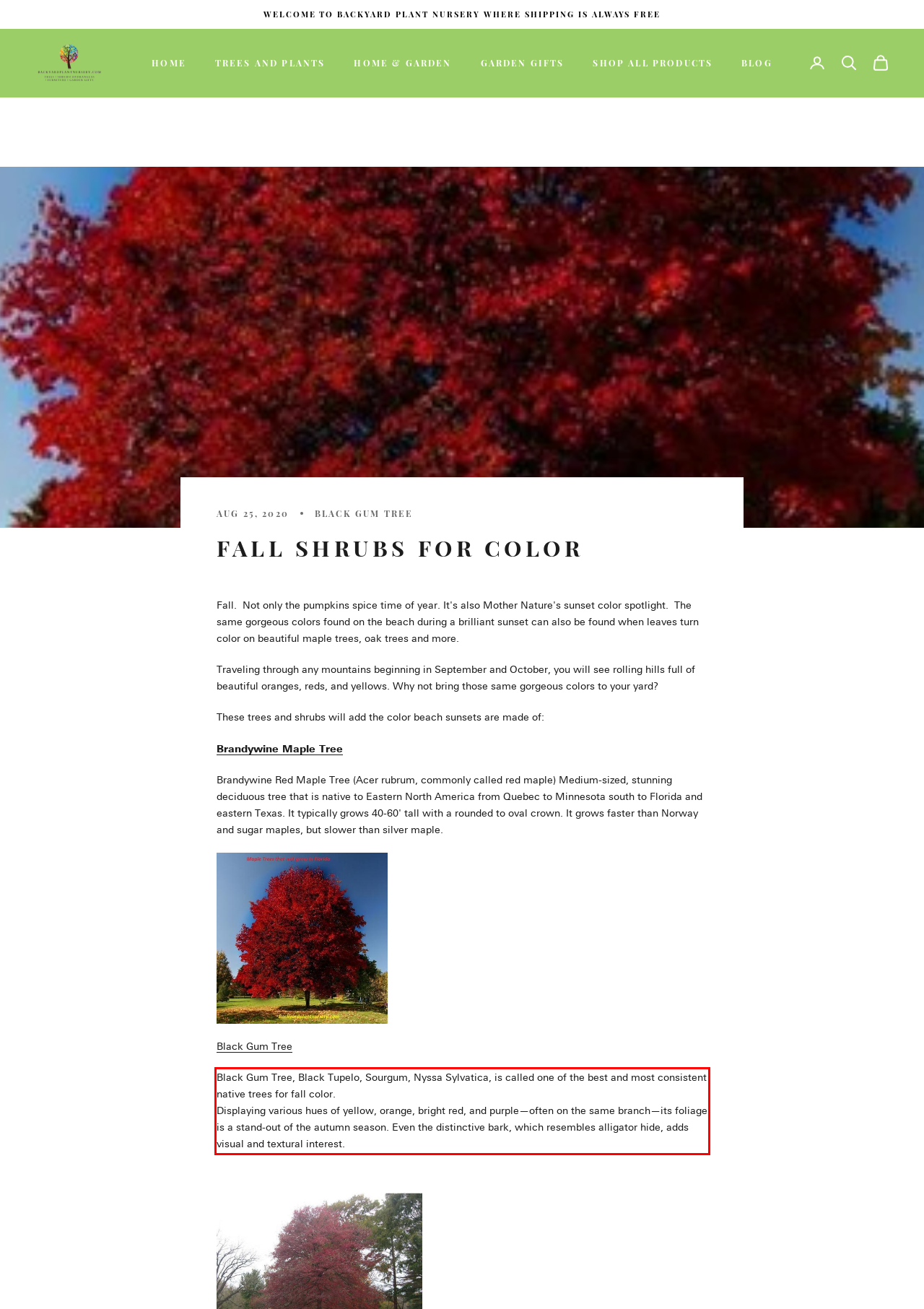You are looking at a screenshot of a webpage with a red rectangle bounding box. Use OCR to identify and extract the text content found inside this red bounding box.

Black Gum Tree, Black Tupelo, Sourgum, Nyssa Sylvatica, is called one of the best and most consistent native trees for fall color. Displaying various hues of yellow, orange, bright red, and purple—often on the same branch—its foliage is a stand-out of the autumn season. Even the distinctive bark, which resembles alligator hide, adds visual and textural interest.